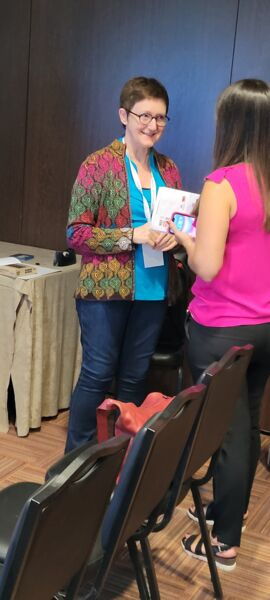Please examine the image and provide a detailed answer to the question: What is Dr. Ulrike Bollmann holding?

According to the caption, Dr. Ulrike Bollmann appears to be holding documents while smiling and conversing with another attendee, suggesting that she is engaged in a discussion related to the meeting.